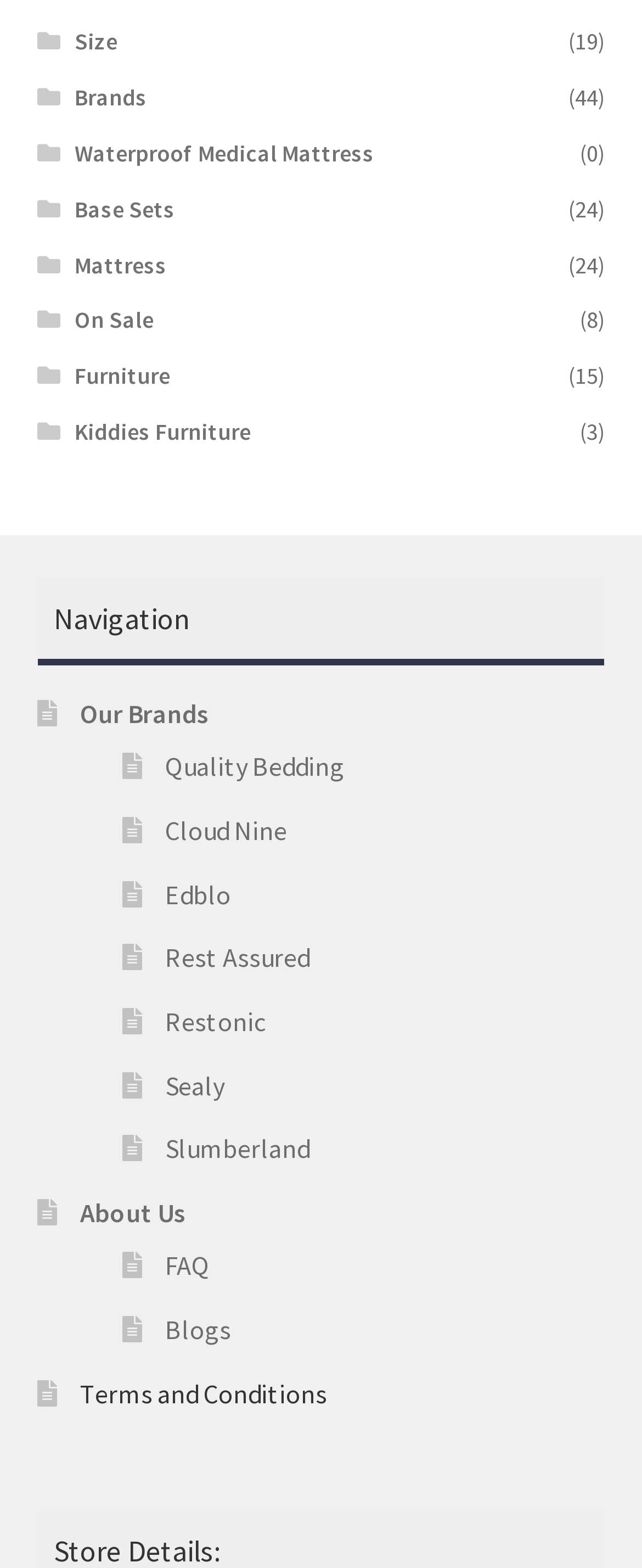Determine the bounding box coordinates of the UI element that matches the following description: "Terms and Conditions". The coordinates should be four float numbers between 0 and 1 in the format [left, top, right, bottom].

[0.124, 0.878, 0.509, 0.899]